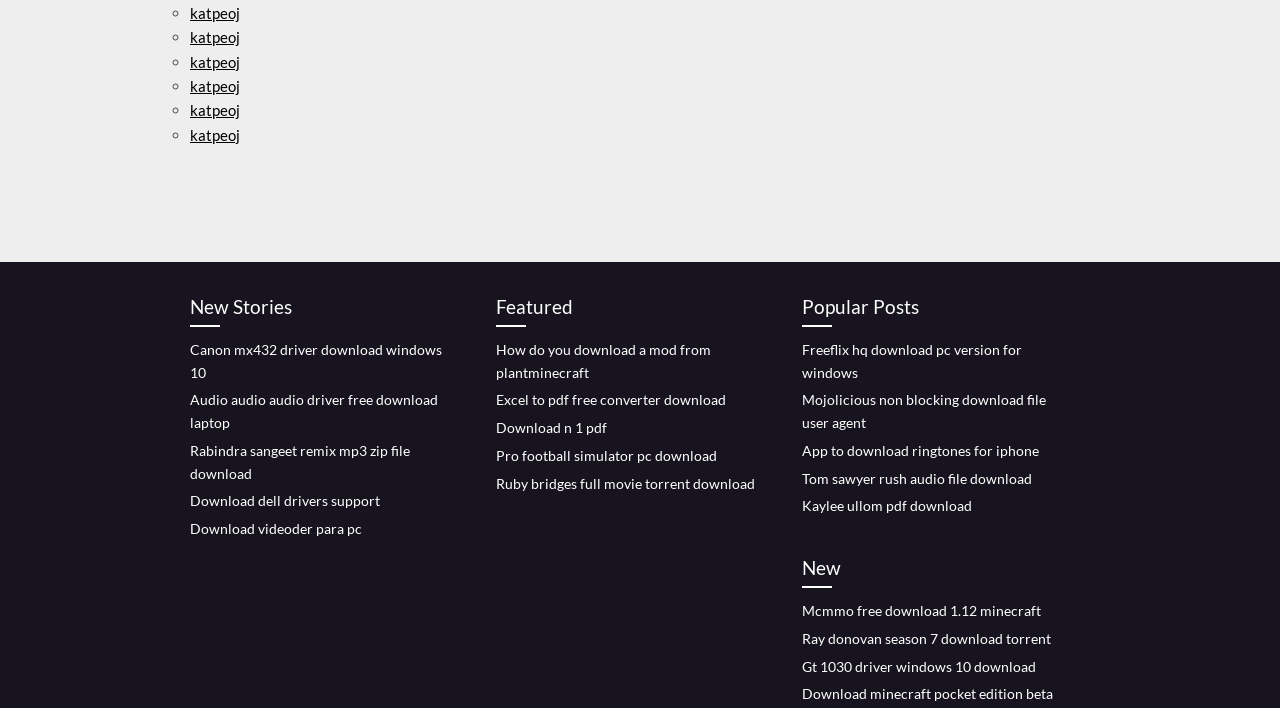What is the category of the first link? Please answer the question using a single word or phrase based on the image.

New Stories